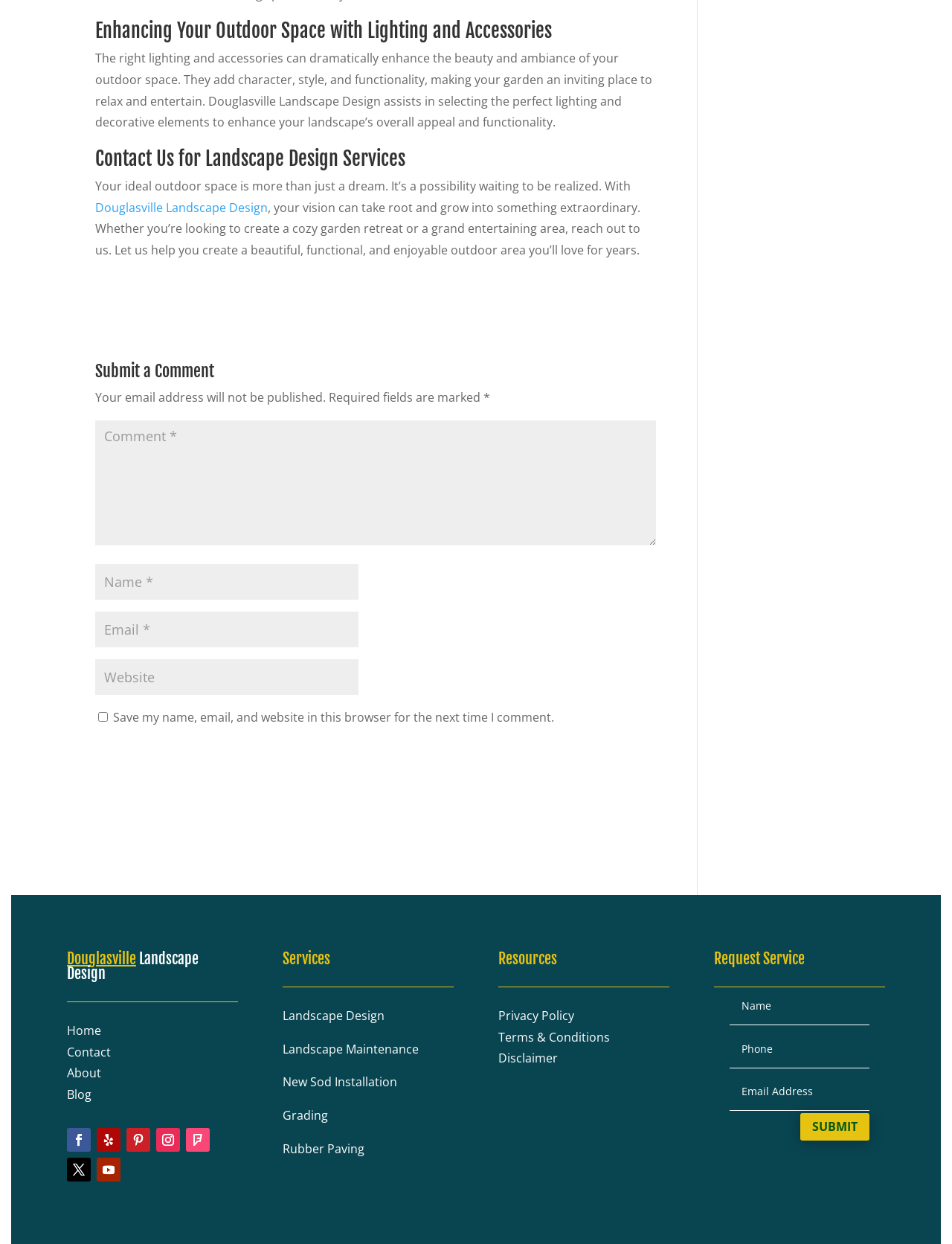Identify the bounding box coordinates of the element to click to follow this instruction: 'Click Submit Comment'. Ensure the coordinates are four float values between 0 and 1, provided as [left, top, right, bottom].

[0.527, 0.595, 0.689, 0.625]